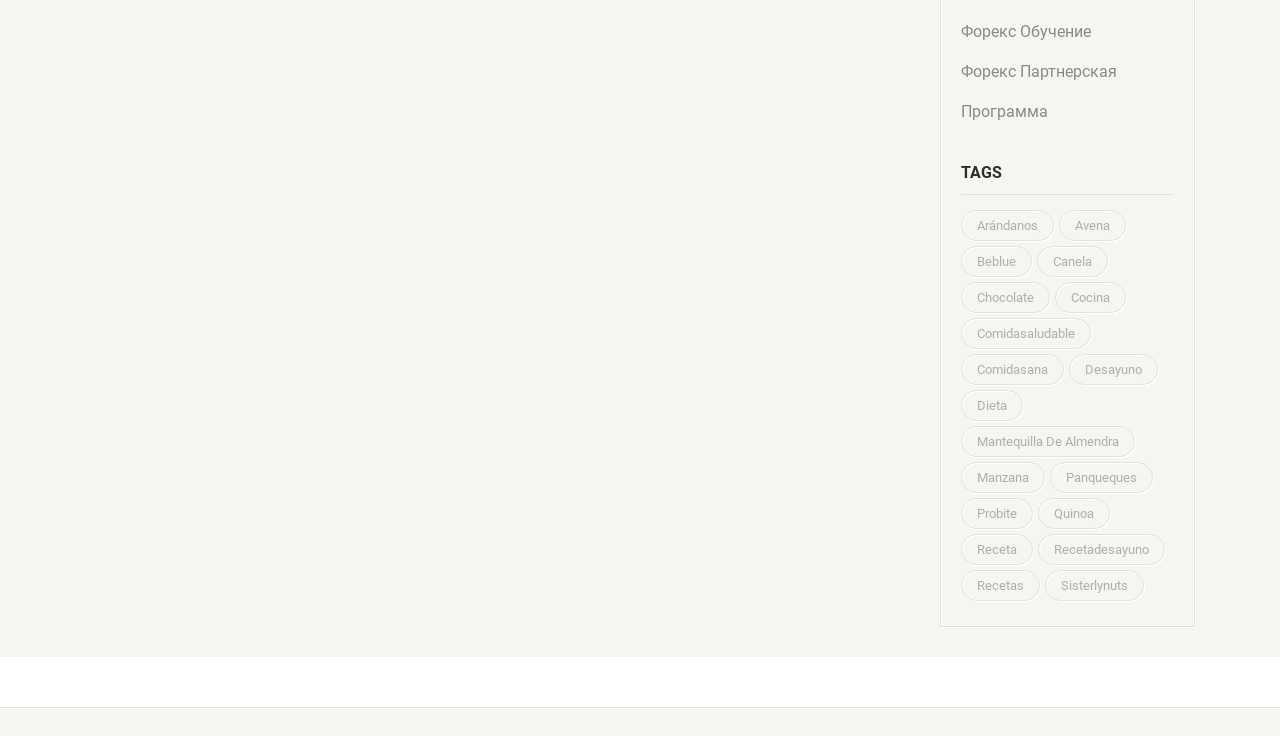Using the description "Форекс партнерская программа", predict the bounding box of the relevant HTML element.

[0.751, 0.071, 0.917, 0.179]